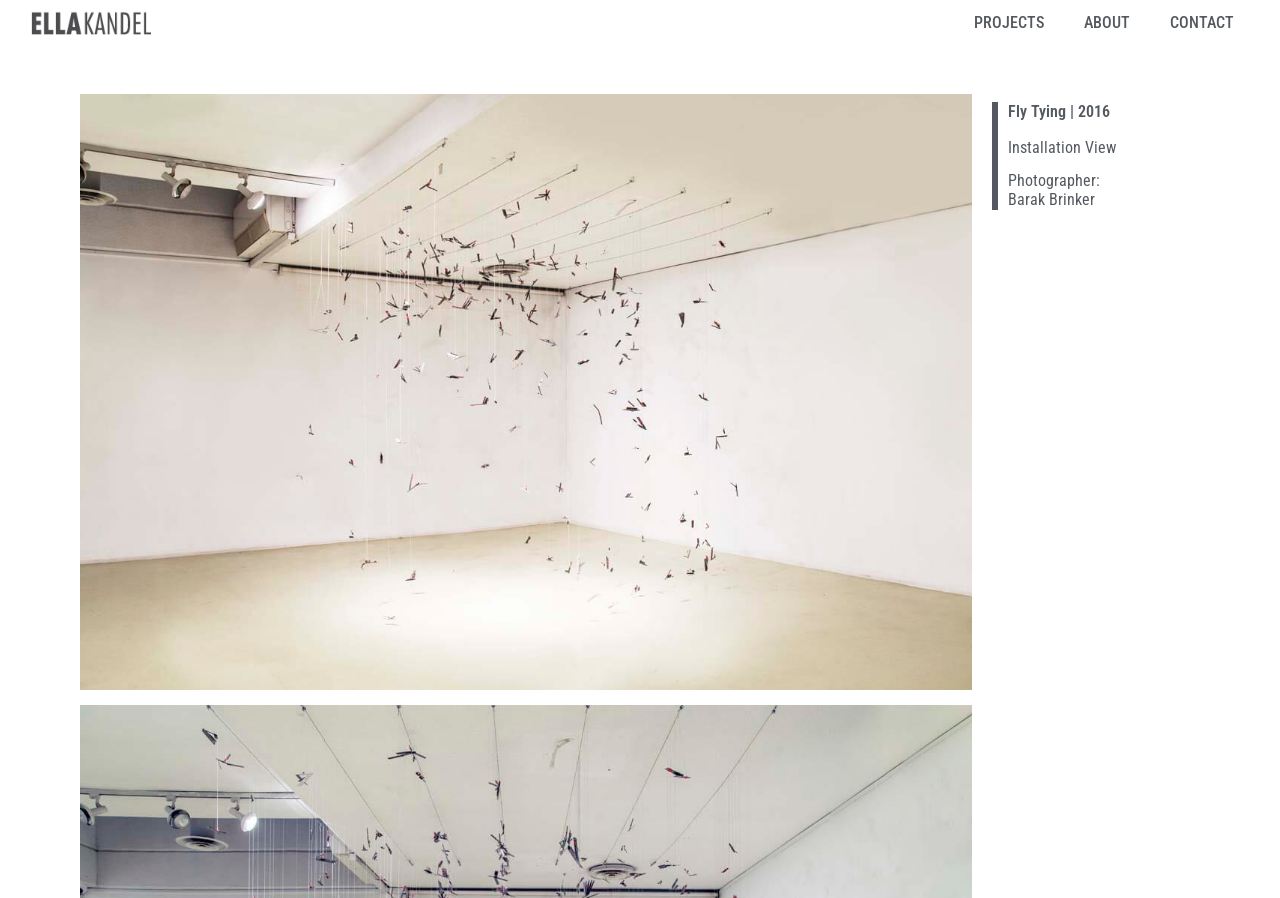Please determine the bounding box coordinates for the UI element described as: "ABOUT".

[0.832, 0.0, 0.899, 0.051]